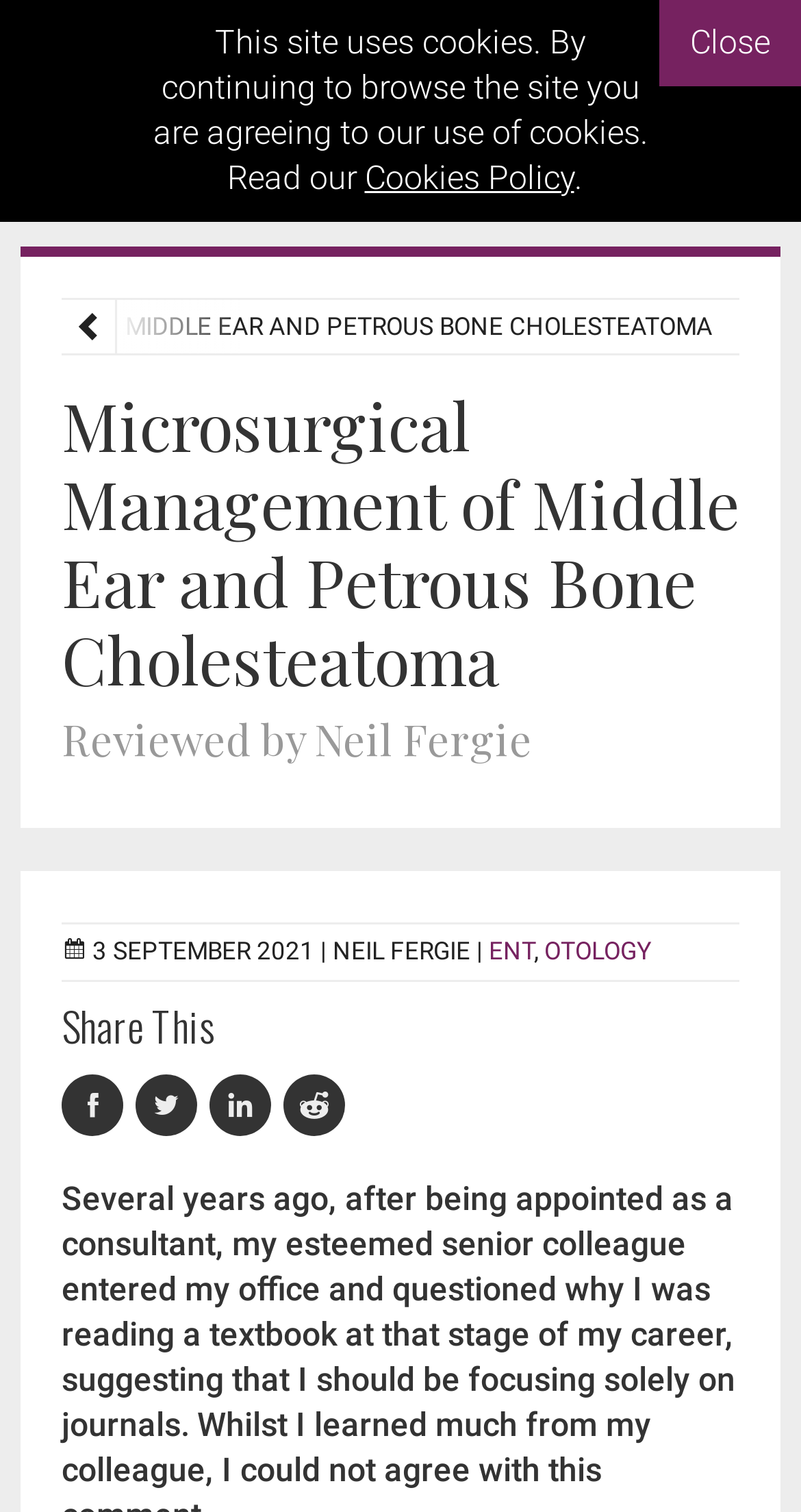Extract the primary heading text from the webpage.

Microsurgical Management of Middle Ear and Petrous Bone Cholesteatoma

Reviewed by Neil Fergie